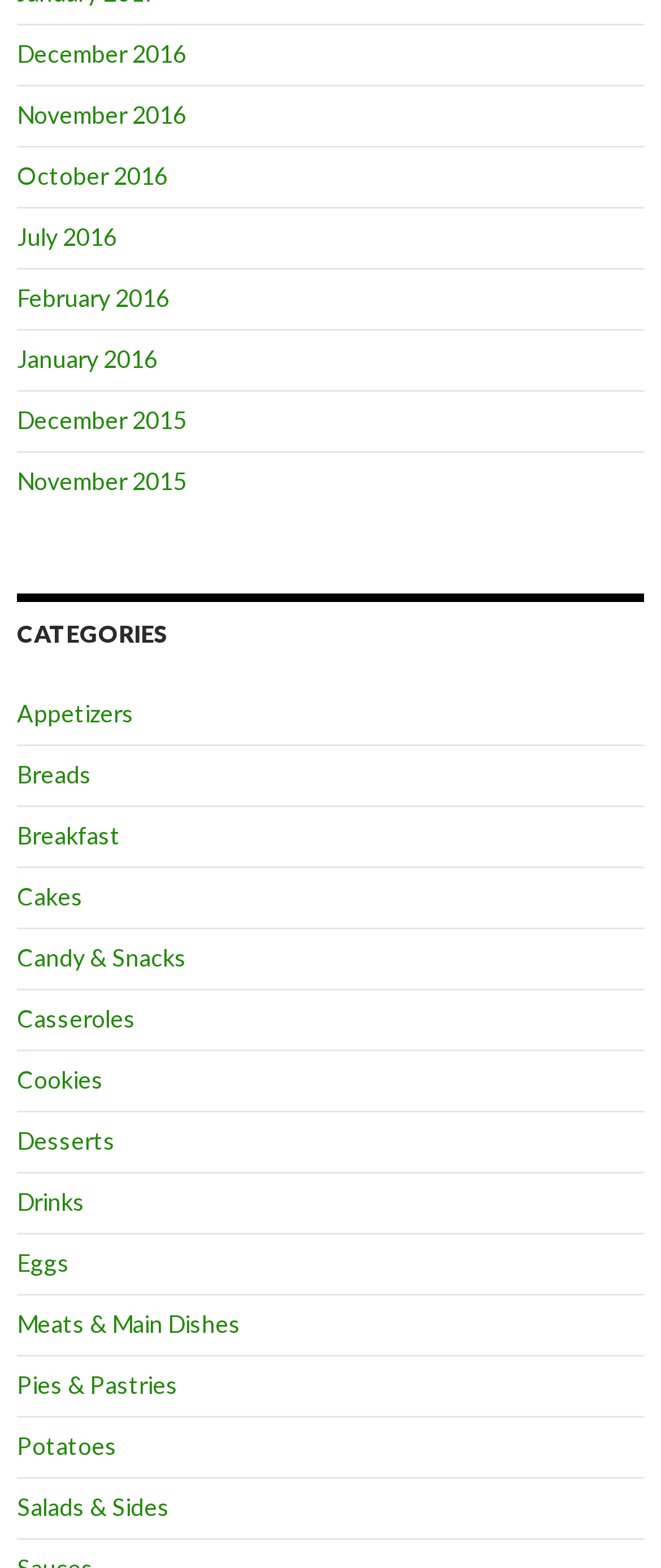Can you determine the bounding box coordinates of the area that needs to be clicked to fulfill the following instruction: "explore Cakes category"?

[0.026, 0.563, 0.126, 0.581]